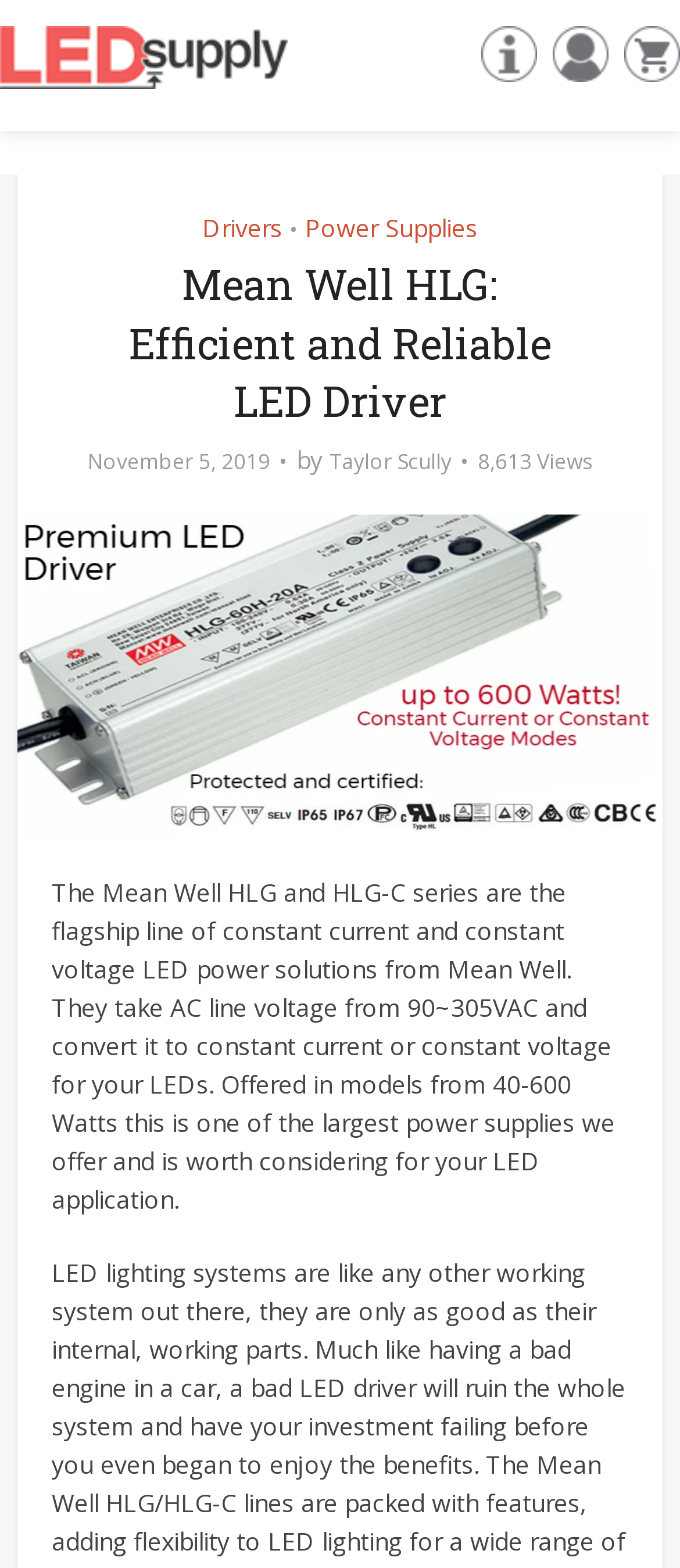Please determine the bounding box coordinates for the UI element described here. Use the format (top-left x, top-left y, bottom-right x, bottom-right y) with values bounded between 0 and 1: title="User Account or Register"

[0.8, 0.022, 0.895, 0.043]